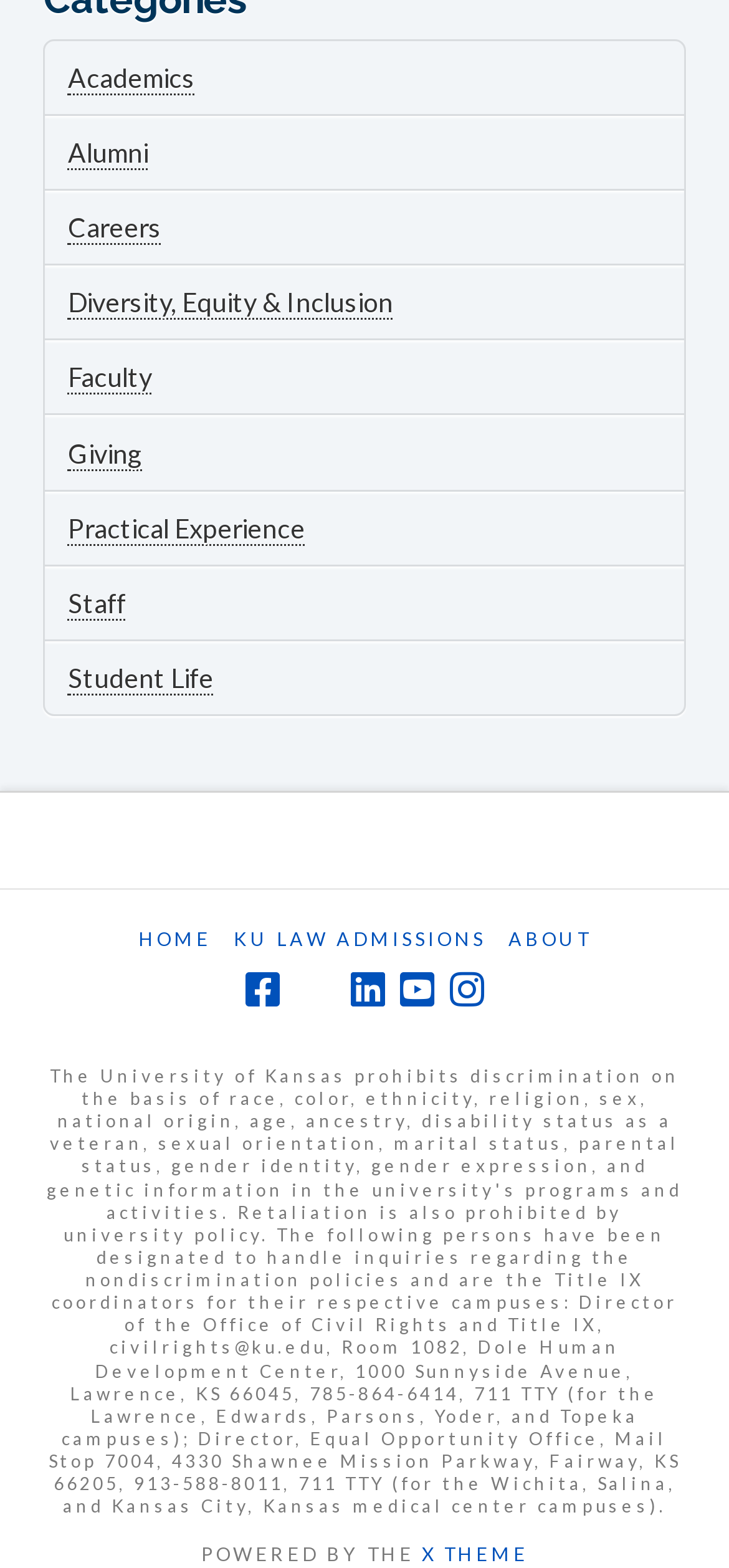What is the theme provider?
Answer with a single word or phrase by referring to the visual content.

X THEME